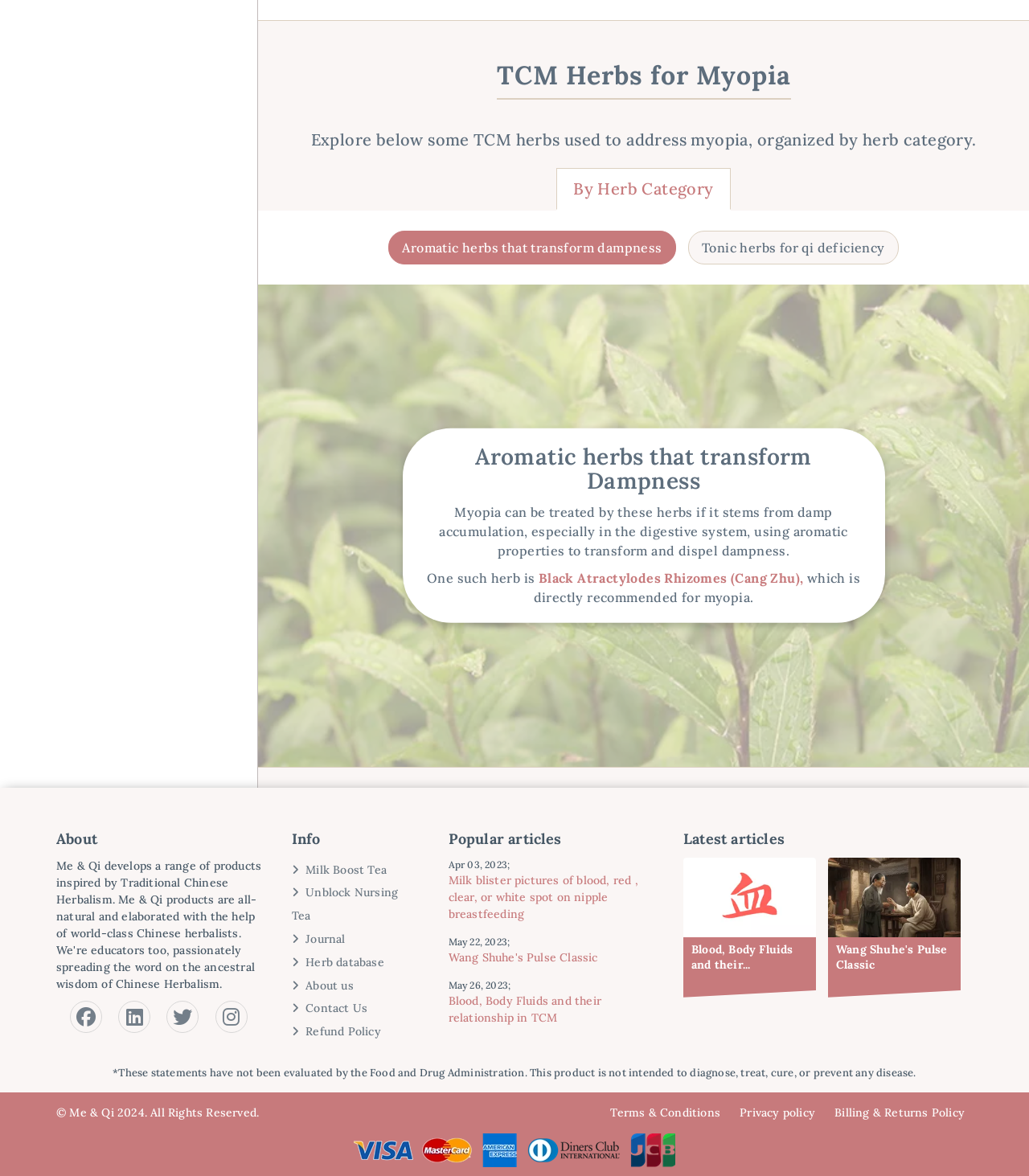What is the copyright year of Me & Qi?
Please answer the question with a detailed and comprehensive explanation.

The webpage has a copyright notice at the bottom, which states '© Me & Qi 2024. All Rights Reserved'.